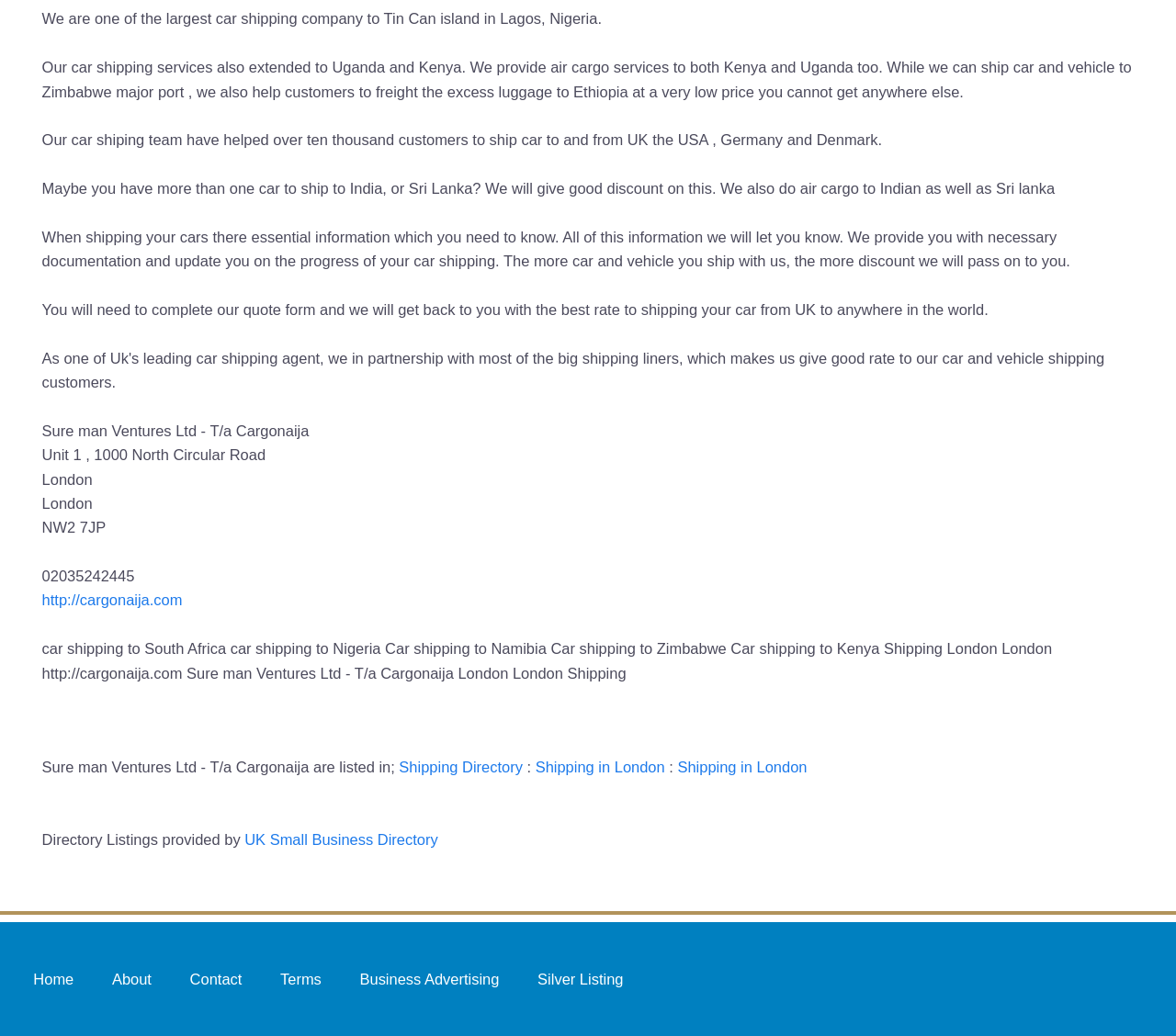Provide the bounding box coordinates of the UI element that matches the description: "Shipping Directory".

[0.339, 0.733, 0.444, 0.749]